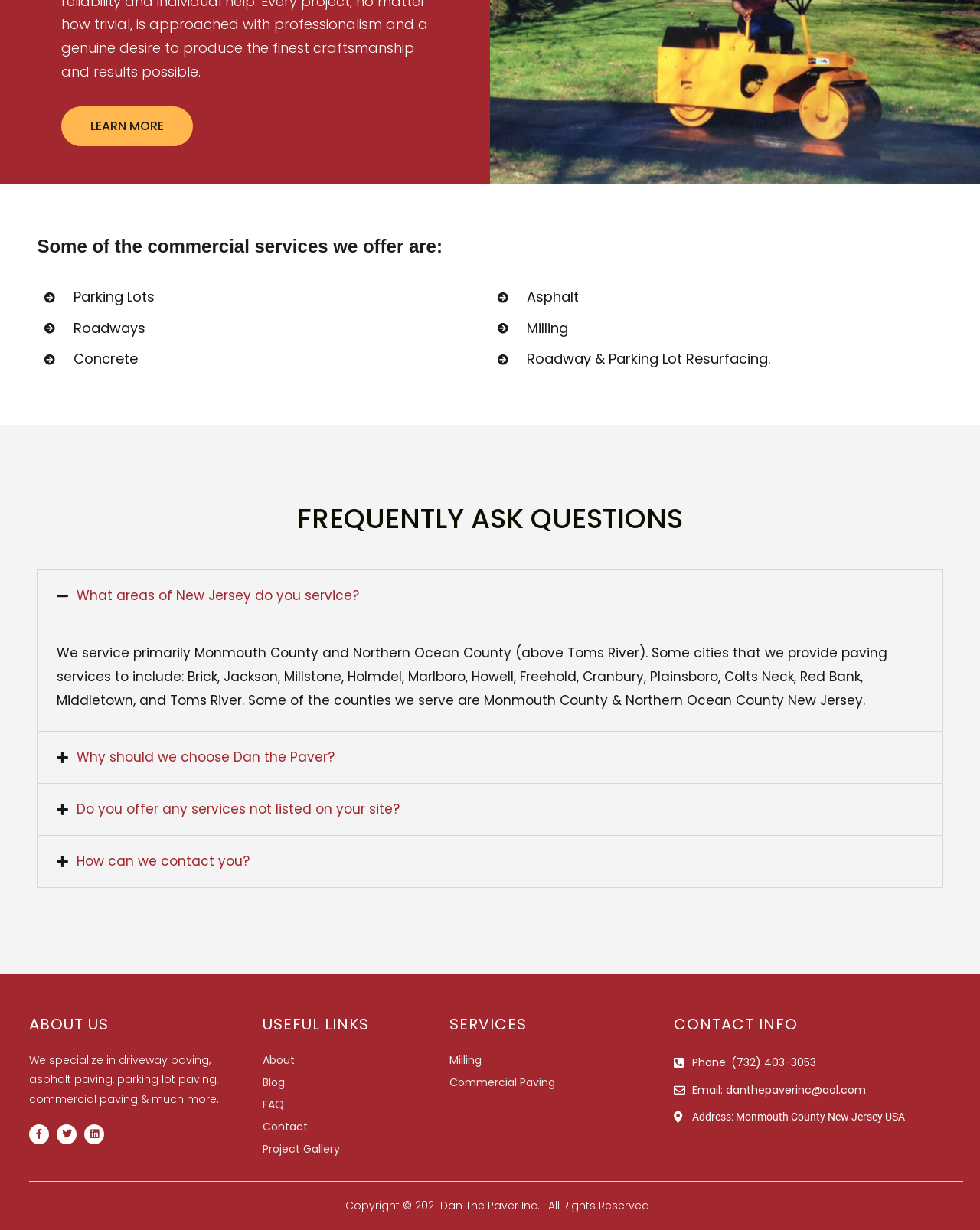Locate the bounding box coordinates of the area you need to click to fulfill this instruction: 'Click on 'LEARN MORE''. The coordinates must be in the form of four float numbers ranging from 0 to 1: [left, top, right, bottom].

[0.062, 0.087, 0.197, 0.119]